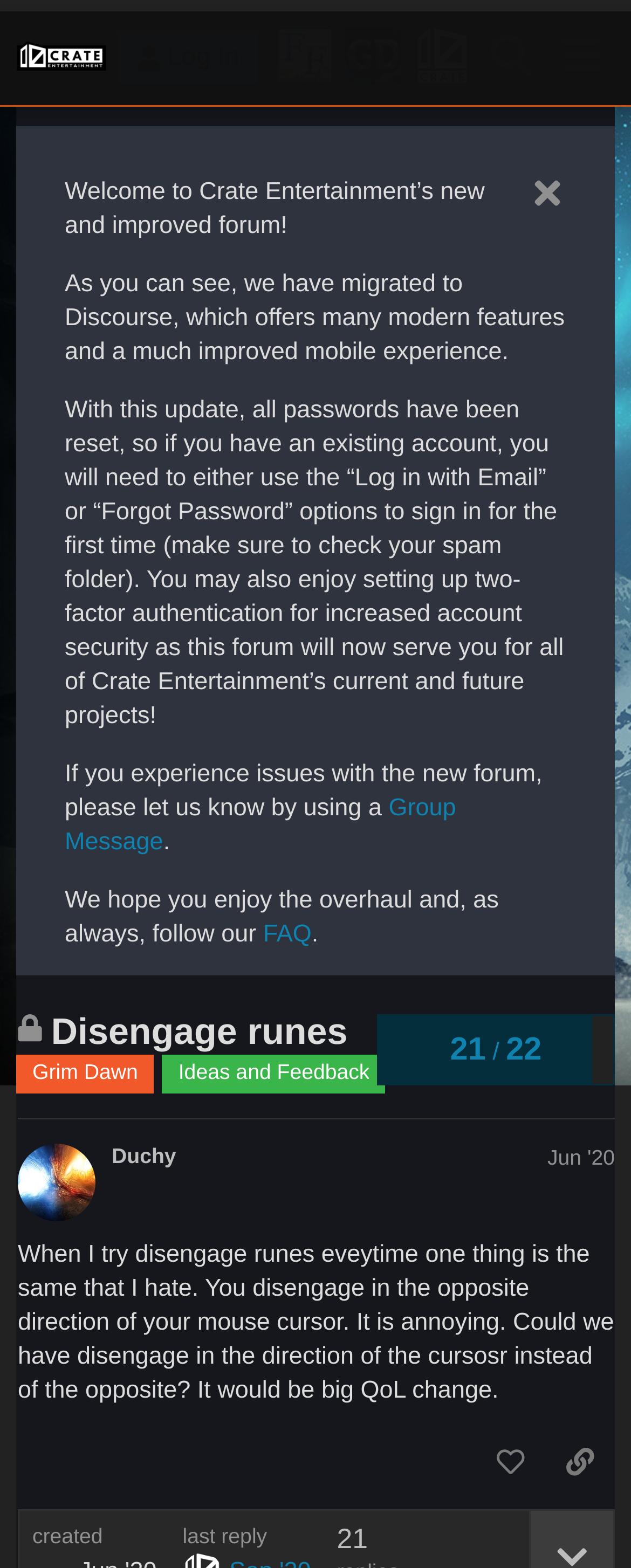Determine the bounding box coordinates of the clickable element to complete this instruction: "View Grim Dawn discussions". Provide the coordinates in the format of four float numbers between 0 and 1, [left, top, right, bottom].

[0.536, 0.006, 0.646, 0.05]